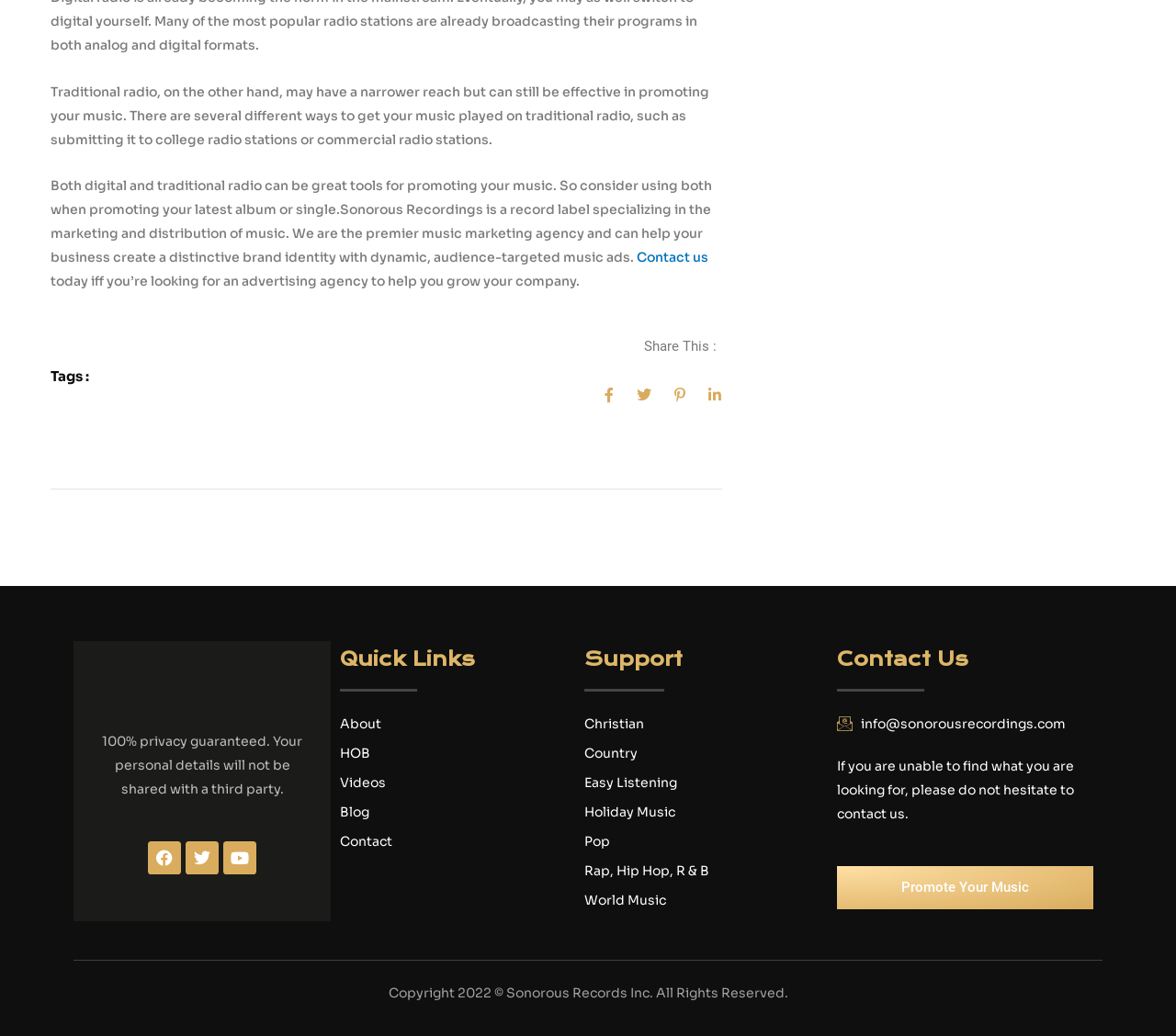Identify the bounding box coordinates necessary to click and complete the given instruction: "Follow us on Facebook".

[0.126, 0.812, 0.154, 0.844]